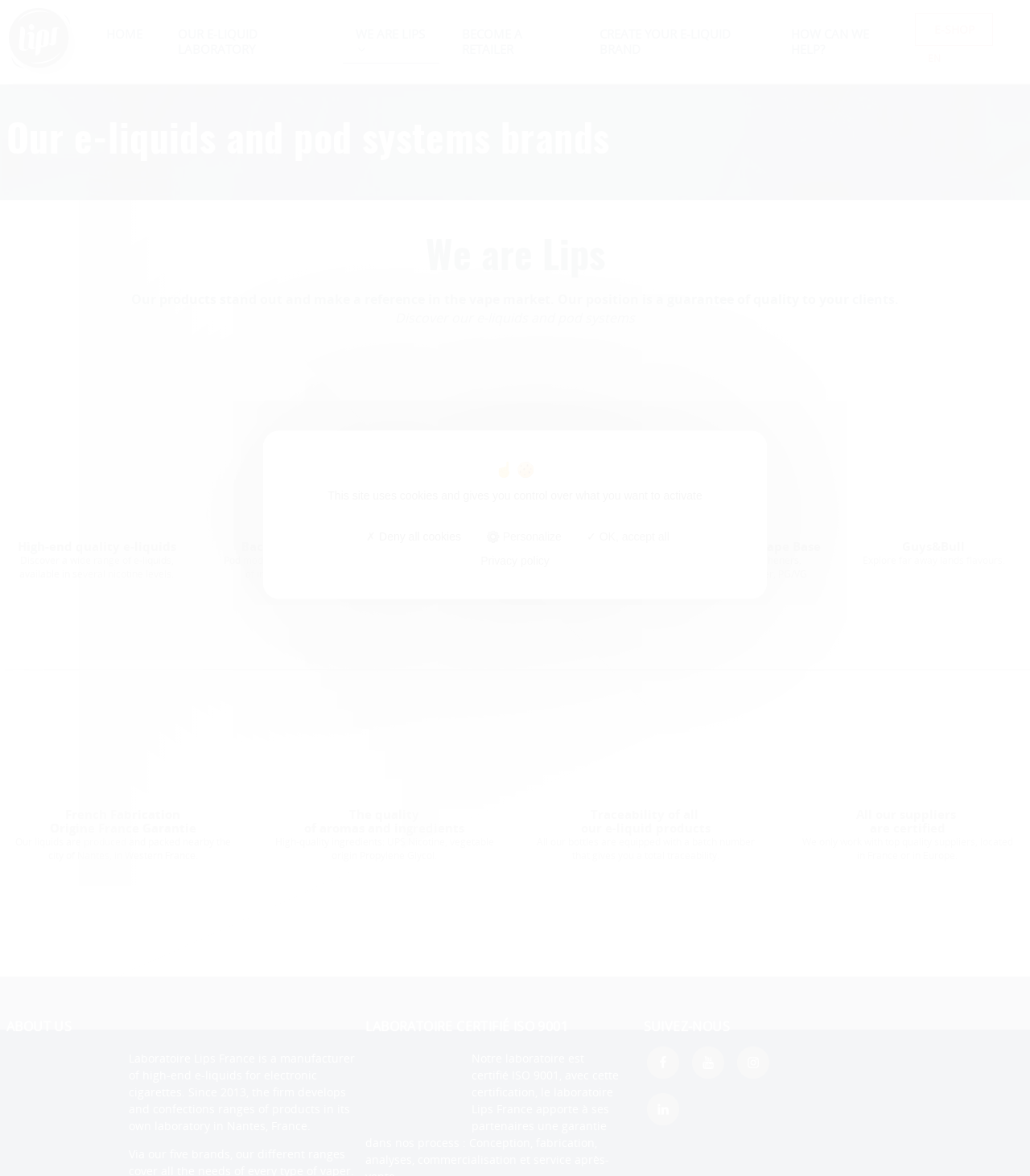Please locate the clickable area by providing the bounding box coordinates to follow this instruction: "Click on the 'CREATE YOUR E-LIQUID BRAND' link".

[0.569, 0.017, 0.746, 0.054]